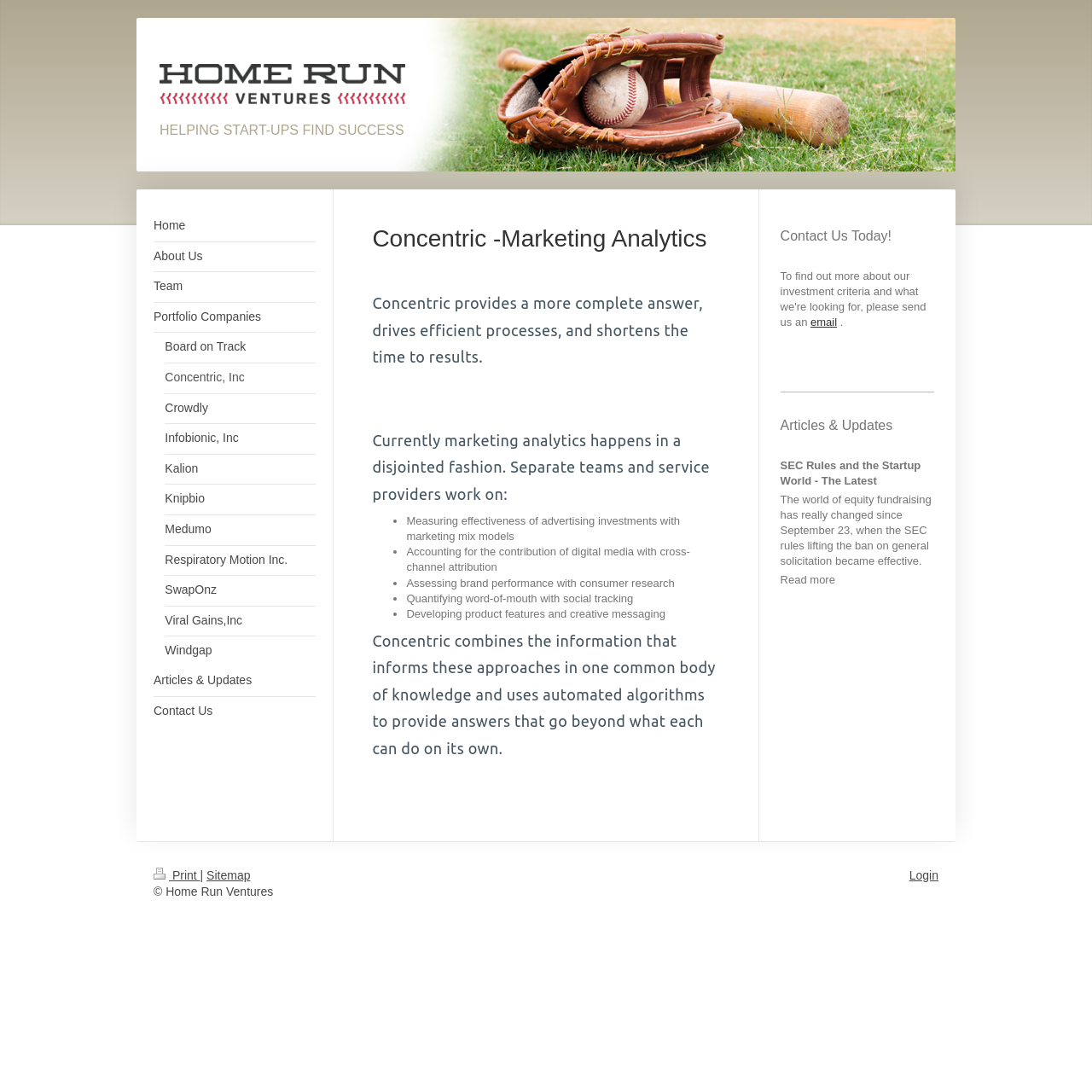Describe every aspect of the webpage in a detailed manner.

This webpage is about Home Run Ventures, a company that helps startups find success. At the top of the page, there is a logo image of Home Run Ventures, accompanied by a brief description "HELPING START-UPS FIND SUCCESS". Below the logo, there is a navigation menu with links to "Home", "About Us", "Team", "Portfolio Companies", and "Articles & Updates".

On the left side of the page, there is a list of portfolio companies, including "Board on Track", "Concentric, Inc", "Crowdly", and several others. Each company is represented by a link.

The main content of the page is divided into three sections. The first section has a heading "Concentric - Marketing Analytics" and describes the company's approach to marketing analytics. The text explains that Concentric provides a more complete answer, drives efficient processes, and shortens the time to results.

The second section lists the benefits of Concentric's approach, including measuring the effectiveness of advertising investments, accounting for the contribution of digital media, assessing brand performance, and quantifying word-of-mouth. Each benefit is represented by a bullet point.

The third section has a heading "Contact Us Today!" and provides a call to action to contact the company. There is also a link to "email" and a brief description of the company's contact information.

Below the main content, there is a section with a heading "Articles & Updates" that lists a recent article titled "SEC Rules and the Startup World - The Latest". The article has a brief summary and a "Read more" link.

At the bottom of the page, there are links to "Print", "Sitemap", and "Login", as well as a copyright notice "© Home Run Ventures".